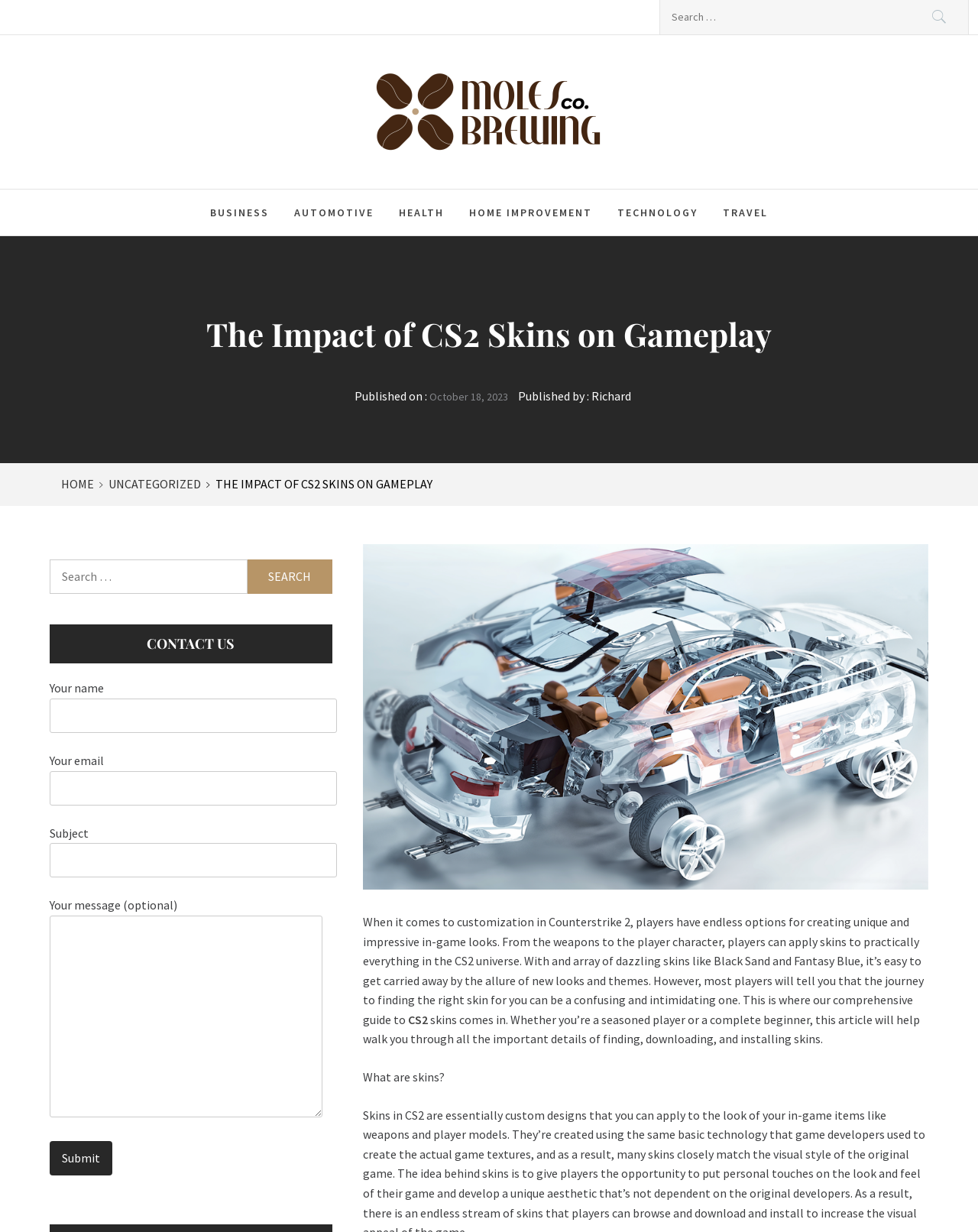Bounding box coordinates are specified in the format (top-left x, top-left y, bottom-right x, bottom-right y). All values are floating point numbers bounded between 0 and 1. Please provide the bounding box coordinate of the region this sentence describes: Business

[0.203, 0.154, 0.287, 0.191]